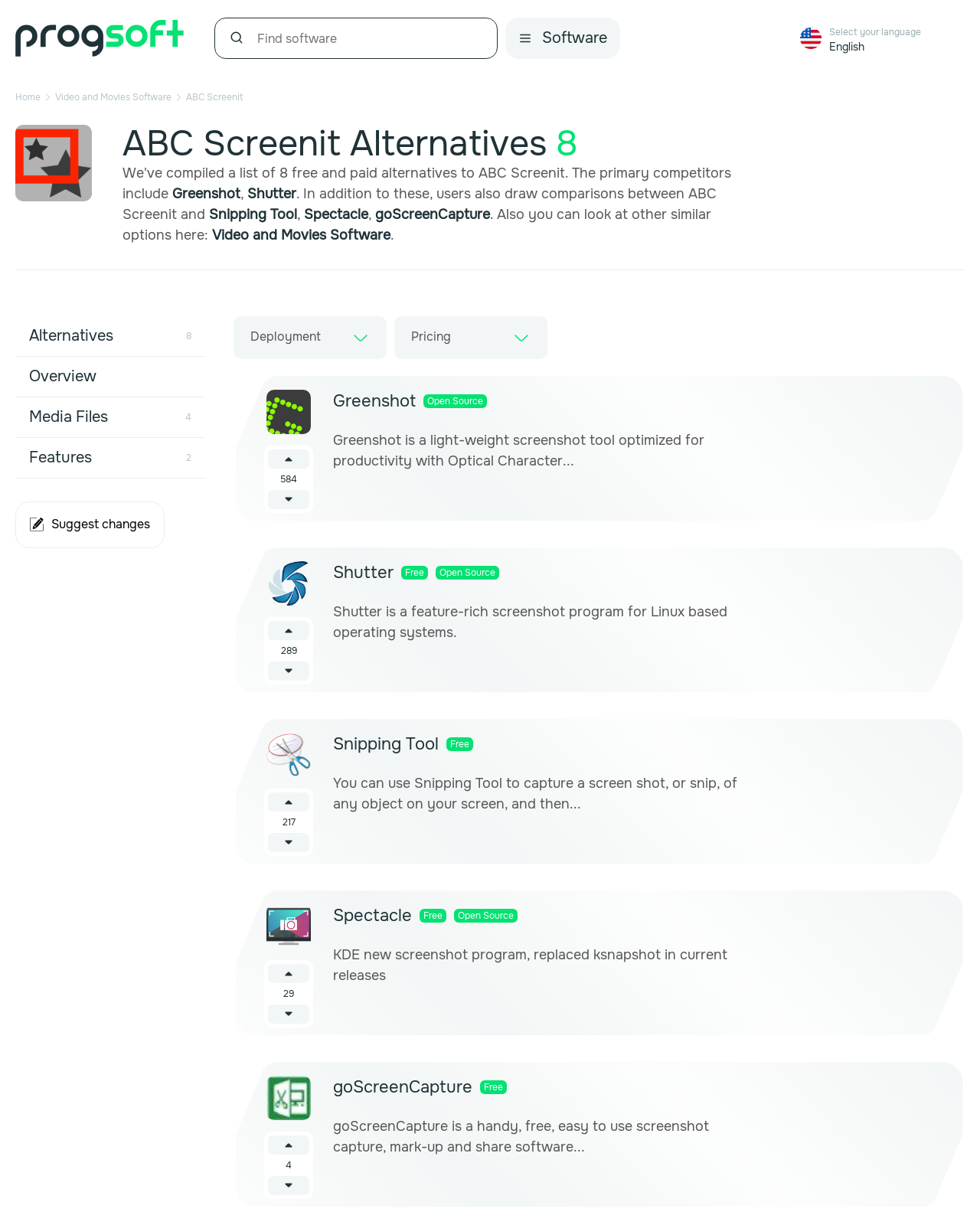Provide your answer in a single word or phrase: 
How many alternatives are listed for ABC Screenit?

8